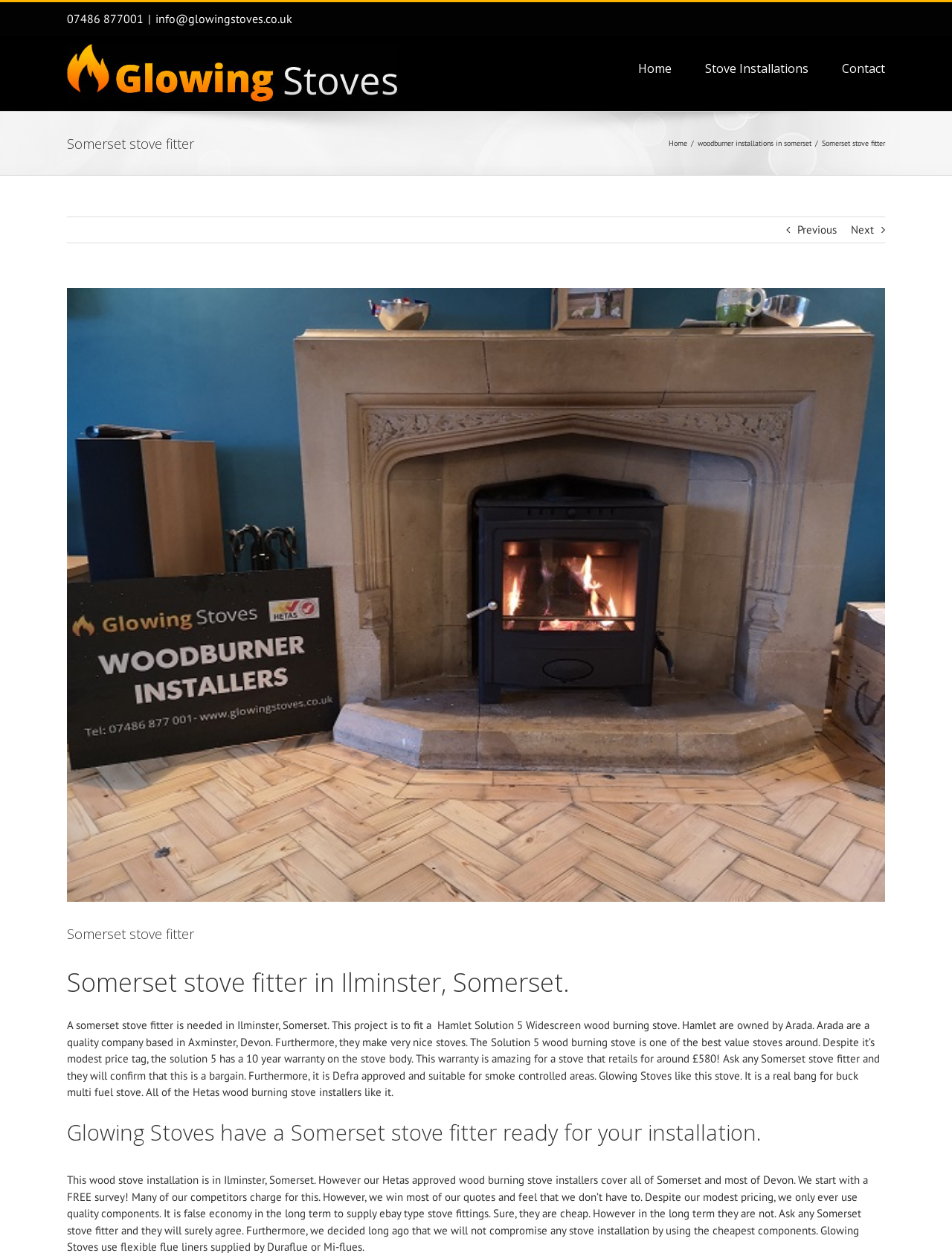Summarize the webpage with a detailed and informative caption.

The webpage is about Glowing Stoves, a company that specializes in wood burning stove installations in Somerset. At the top left corner, there is a phone number "07486 877001" and an email address "info@glowingstoves.co.uk" separated by a vertical bar. Next to them is the company's logo, which is an image. 

On the top right corner, there is a main menu with three links: "Home", "Stove Installations", and "Contact". Below the logo, there is a heading that reads "Somerset stove fitter". 

In the main content area, there is a large image of a wood burning stove installation in Ilminster, Somerset. Above the image, there are links to navigate to the previous or next page. Below the image, there are several headings and paragraphs of text that describe the installation project, including the type of stove used, its features, and the company's approach to using quality components. 

The text also mentions that the company's Hetas approved wood burning stove installers cover all of Somerset and most of Devon, and that they offer a free survey. There is a link to the company's homepage at the top right corner of the main content area. At the bottom right corner of the page, there is a link to go back to the top of the page.